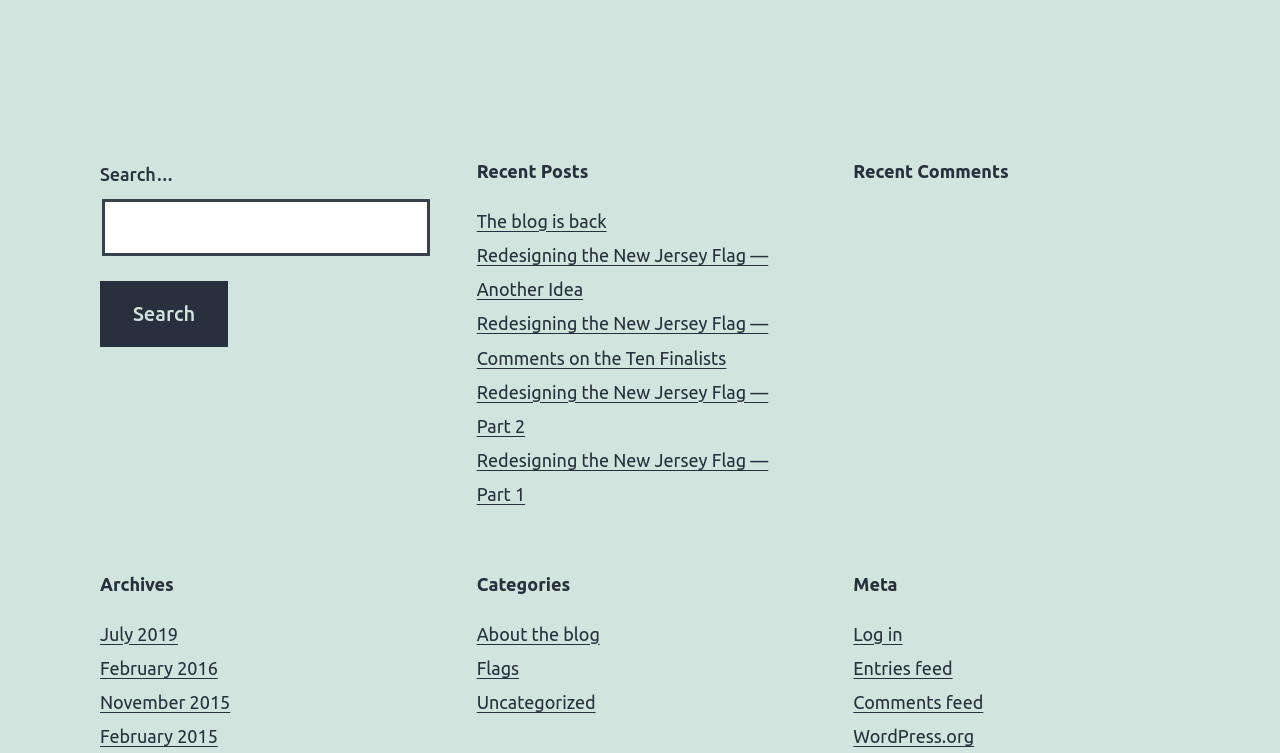What is the purpose of the 'Meta' section?
Based on the screenshot, give a detailed explanation to answer the question.

The 'Meta' section contains links to 'Log in', 'Entries feed', 'Comments feed', and 'WordPress.org', which suggests that this section is used for logging in and accessing feeds related to the website.